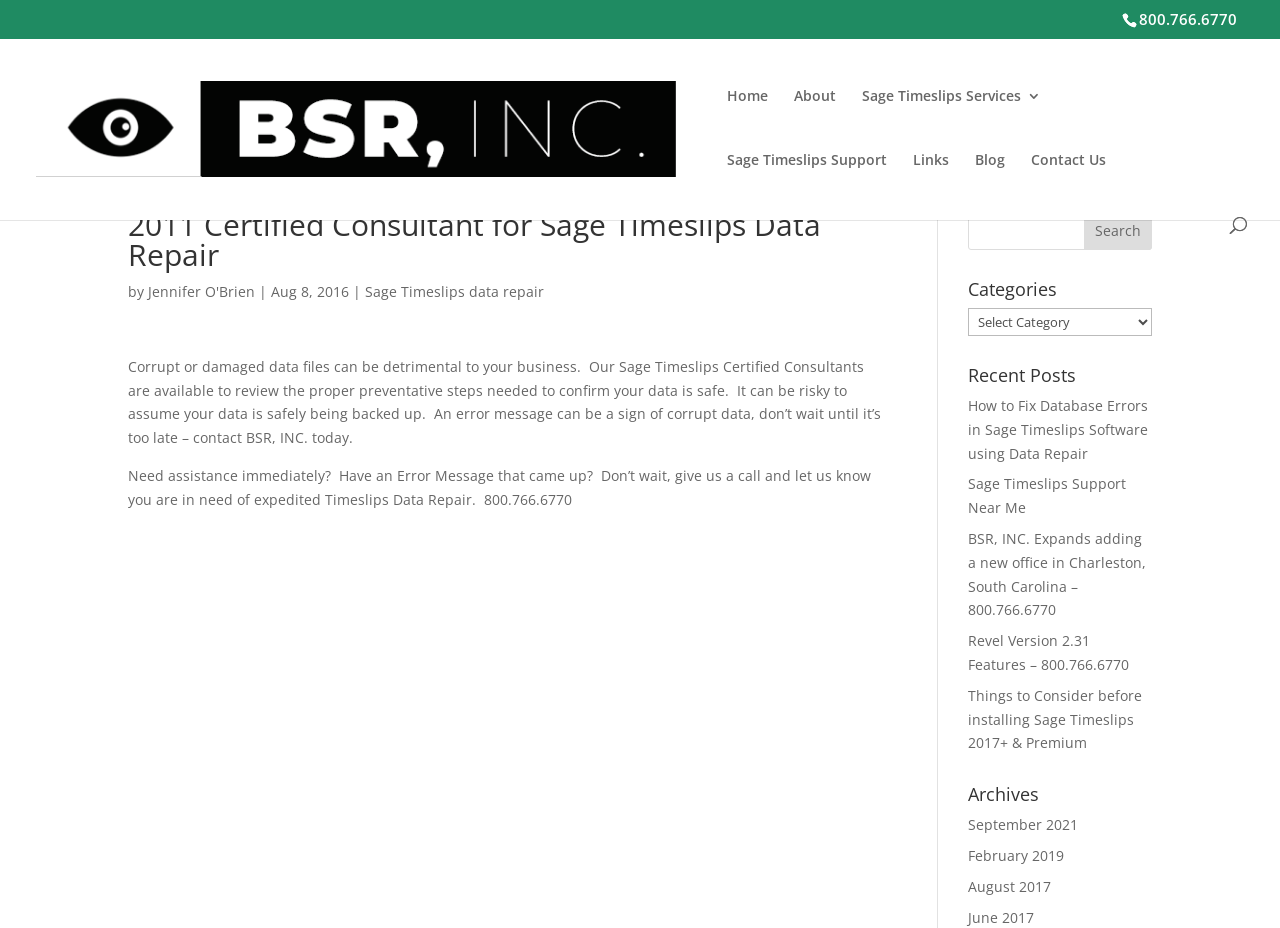What is the name of the company providing Sage Timeslips Certified Consultants?
Provide a fully detailed and comprehensive answer to the question.

I found the company name in the article section, where it says 'Corrupt or damaged data files can be detrimental to your business. Our Sage Timeslips Certified Consultants are available to review the proper preventative steps needed to confirm your data is safe. It can be risky to assume your data is safely being backed up. An error message can be a sign of corrupt data, don’t wait until it’s too late – contact BSR, INC. today'.